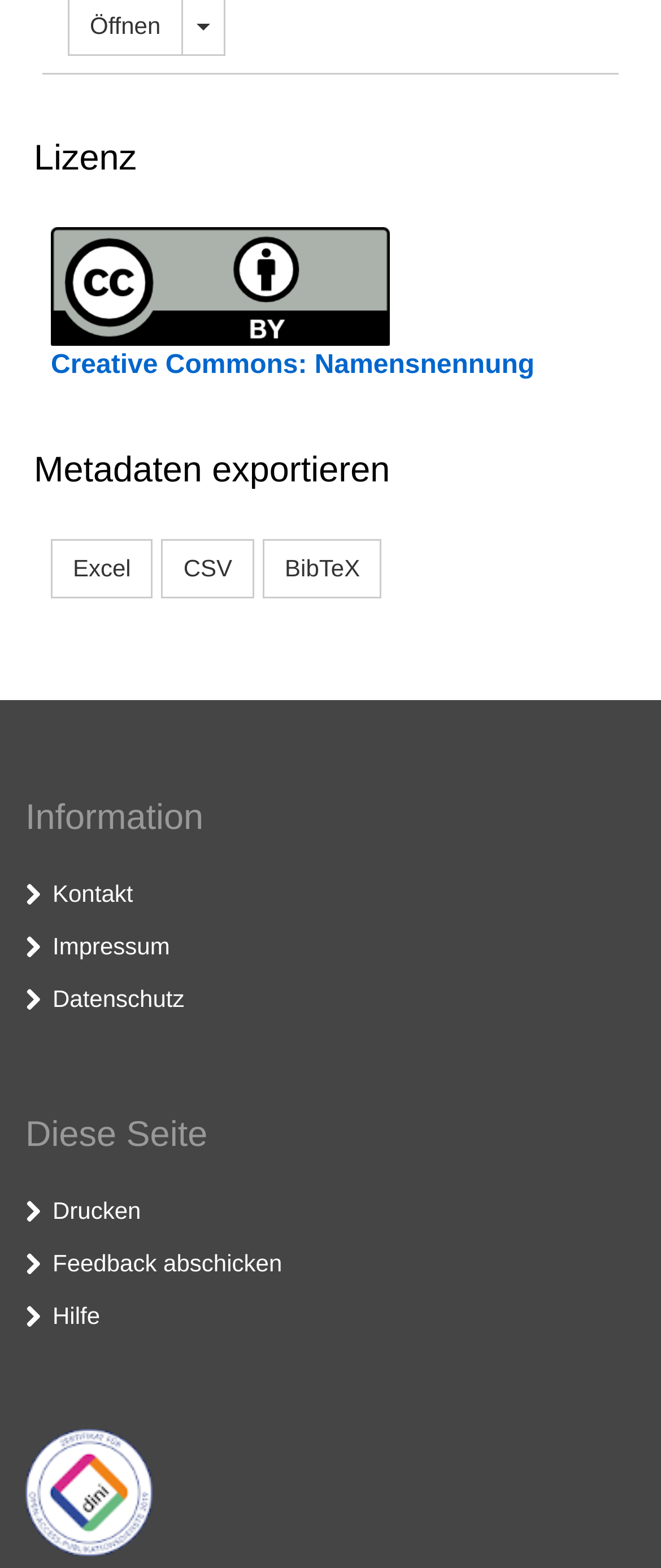Please find the bounding box coordinates of the element's region to be clicked to carry out this instruction: "Visit our Instagram page".

None